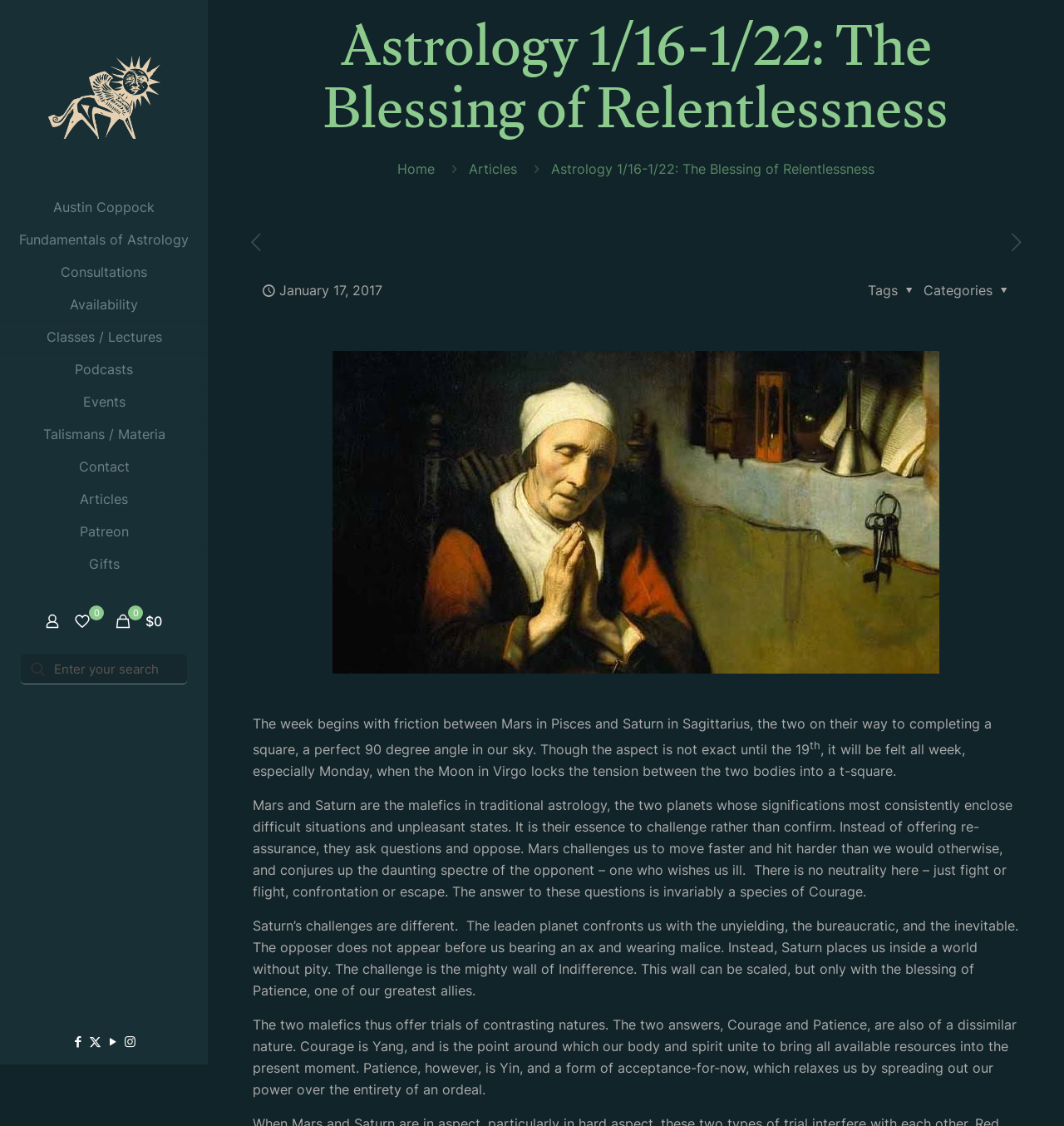Identify the bounding box of the HTML element described as: ".path{fill:none;stroke:#333333;stroke-width:1.5px;}".

[0.039, 0.541, 0.059, 0.563]